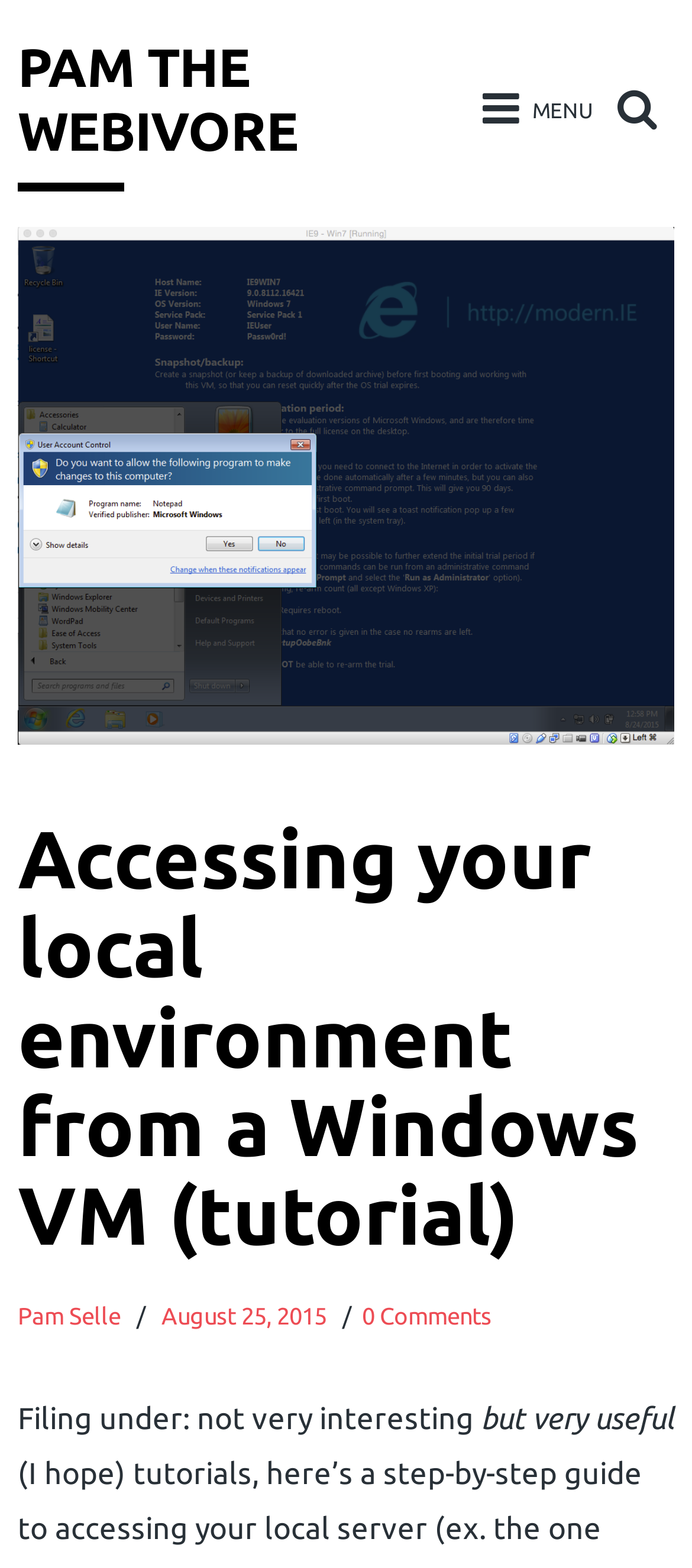Identify the bounding box for the UI element described as: "0 Comments". The coordinates should be four float numbers between 0 and 1, i.e., [left, top, right, bottom].

[0.523, 0.831, 0.71, 0.848]